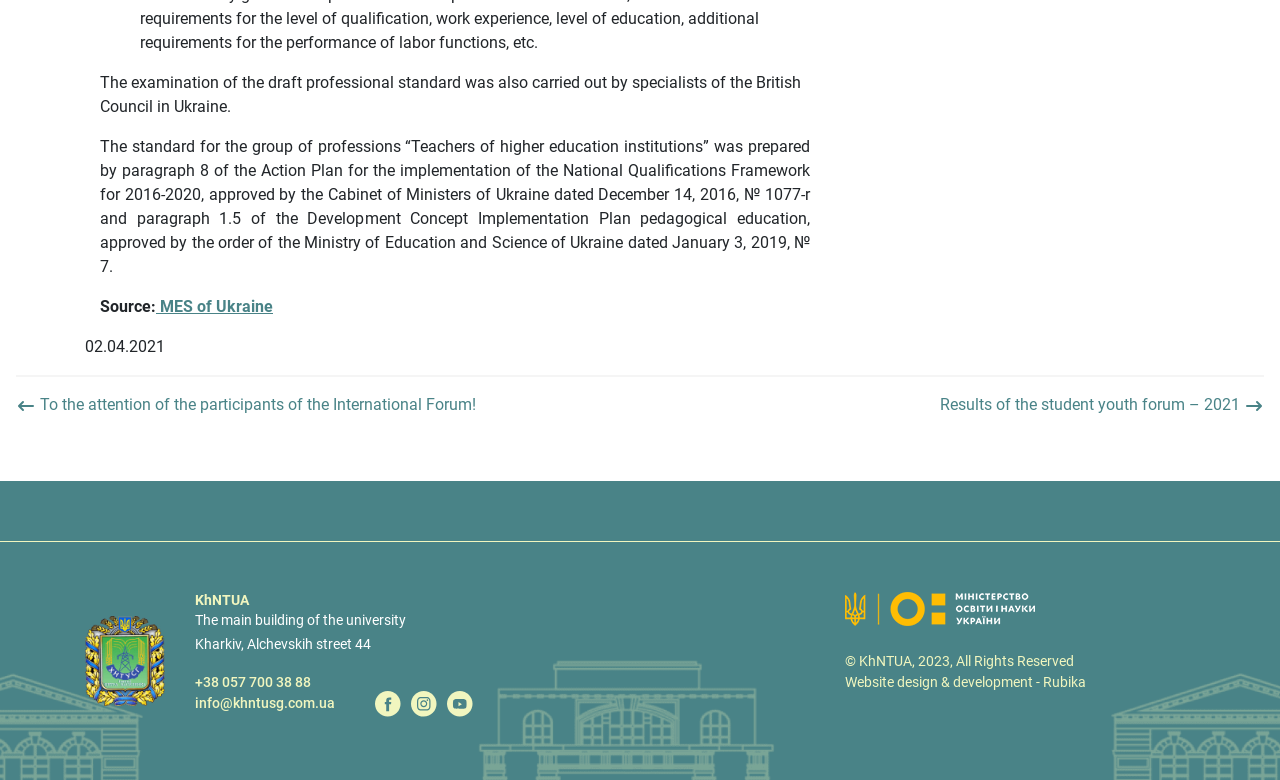Locate the bounding box coordinates of the element to click to perform the following action: 'Click on the 'Website Reviews' link'. The coordinates should be given as four float values between 0 and 1, in the form of [left, top, right, bottom].

None